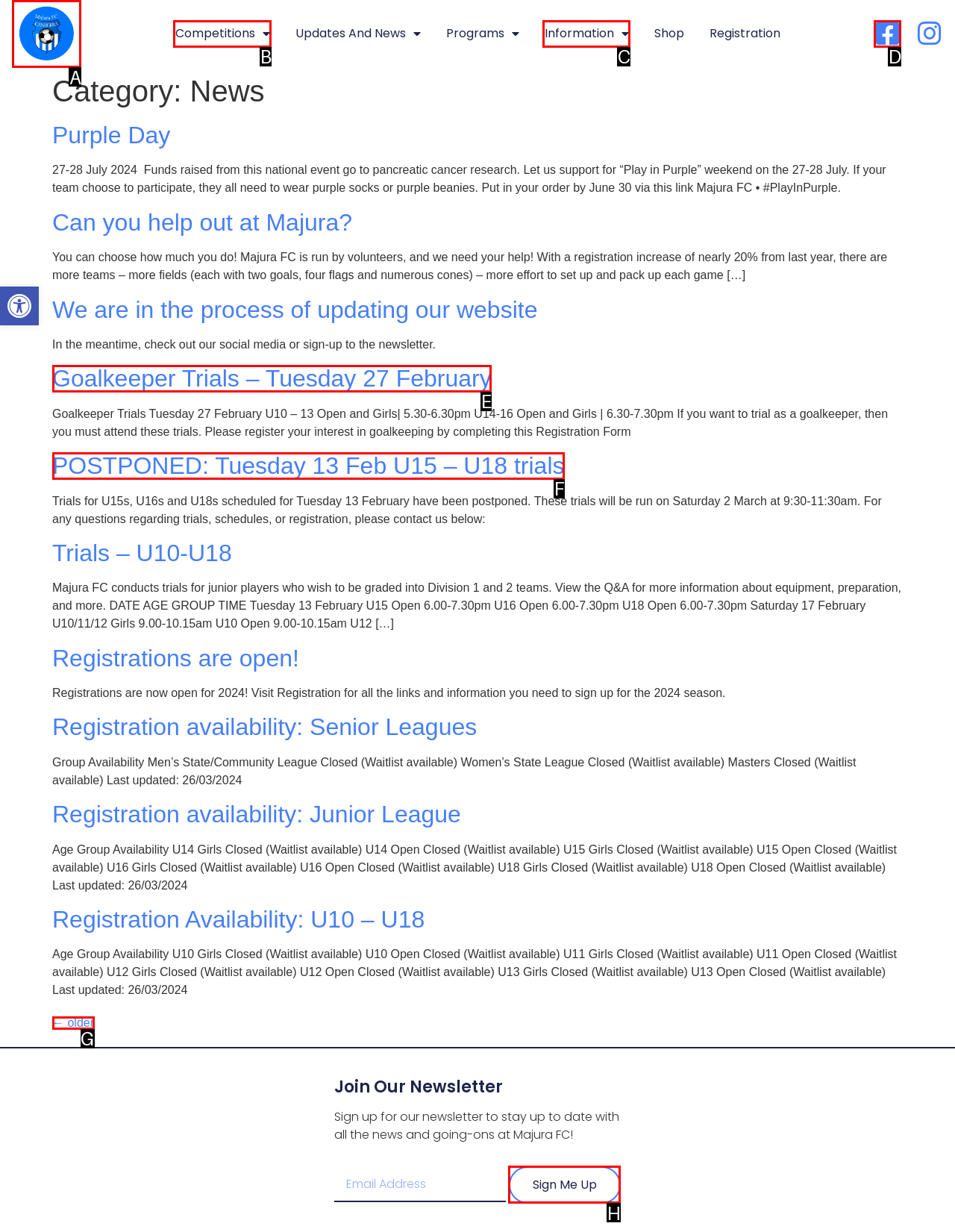To execute the task: Click on the Majura FC logo, which one of the highlighted HTML elements should be clicked? Answer with the option's letter from the choices provided.

A